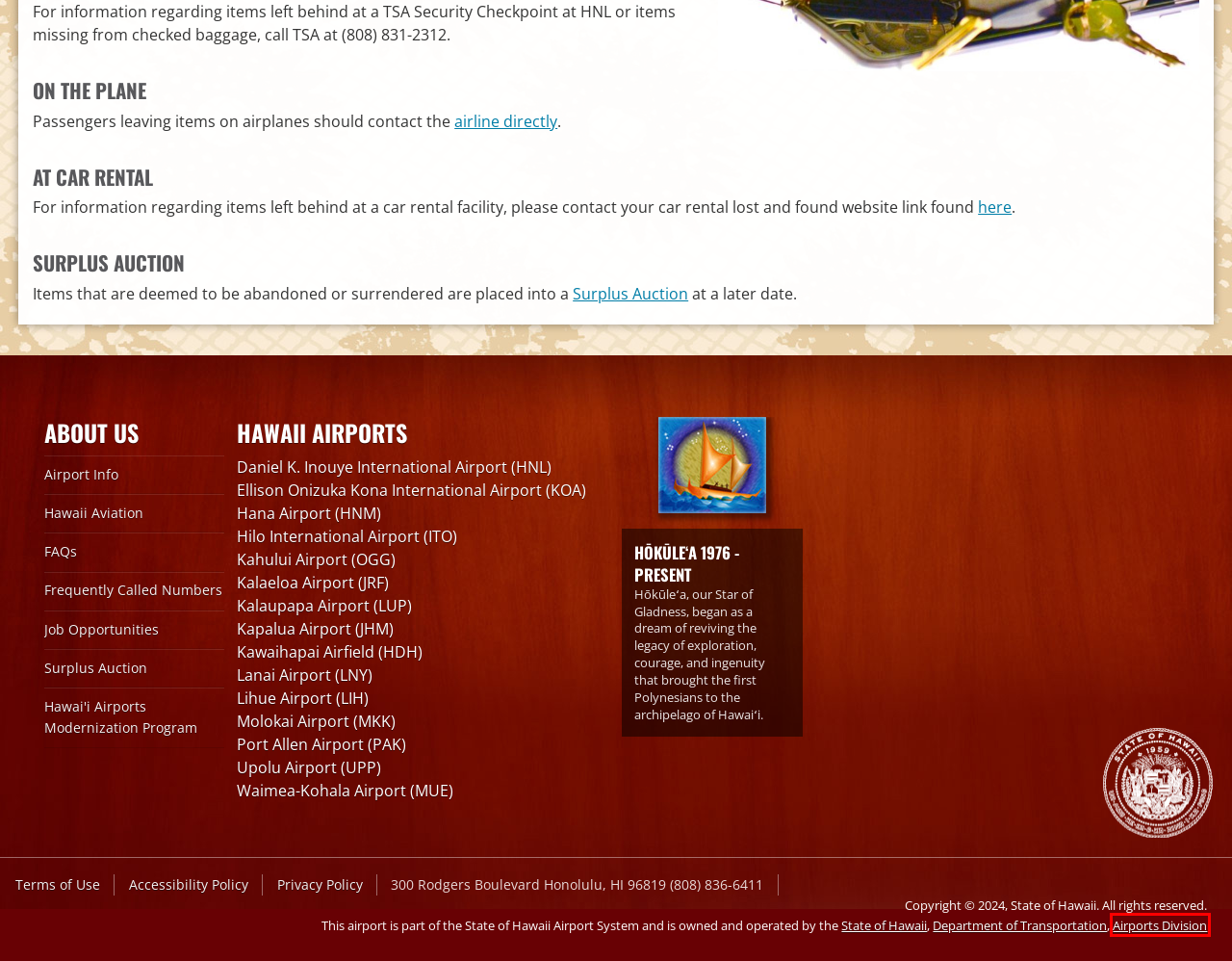Examine the webpage screenshot and identify the UI element enclosed in the red bounding box. Pick the webpage description that most accurately matches the new webpage after clicking the selected element. Here are the candidates:
A. Kalaeloa Airport
B. Molokai Airport
C. Kawaihapai Airfield
D. Kahului Airport
E. Daniel K. Inouye International Airport  |  Frequently Asked Questions
F. Airports
G. Hawaii.gov | Accessibility Statement
H. Lihue Airport

F